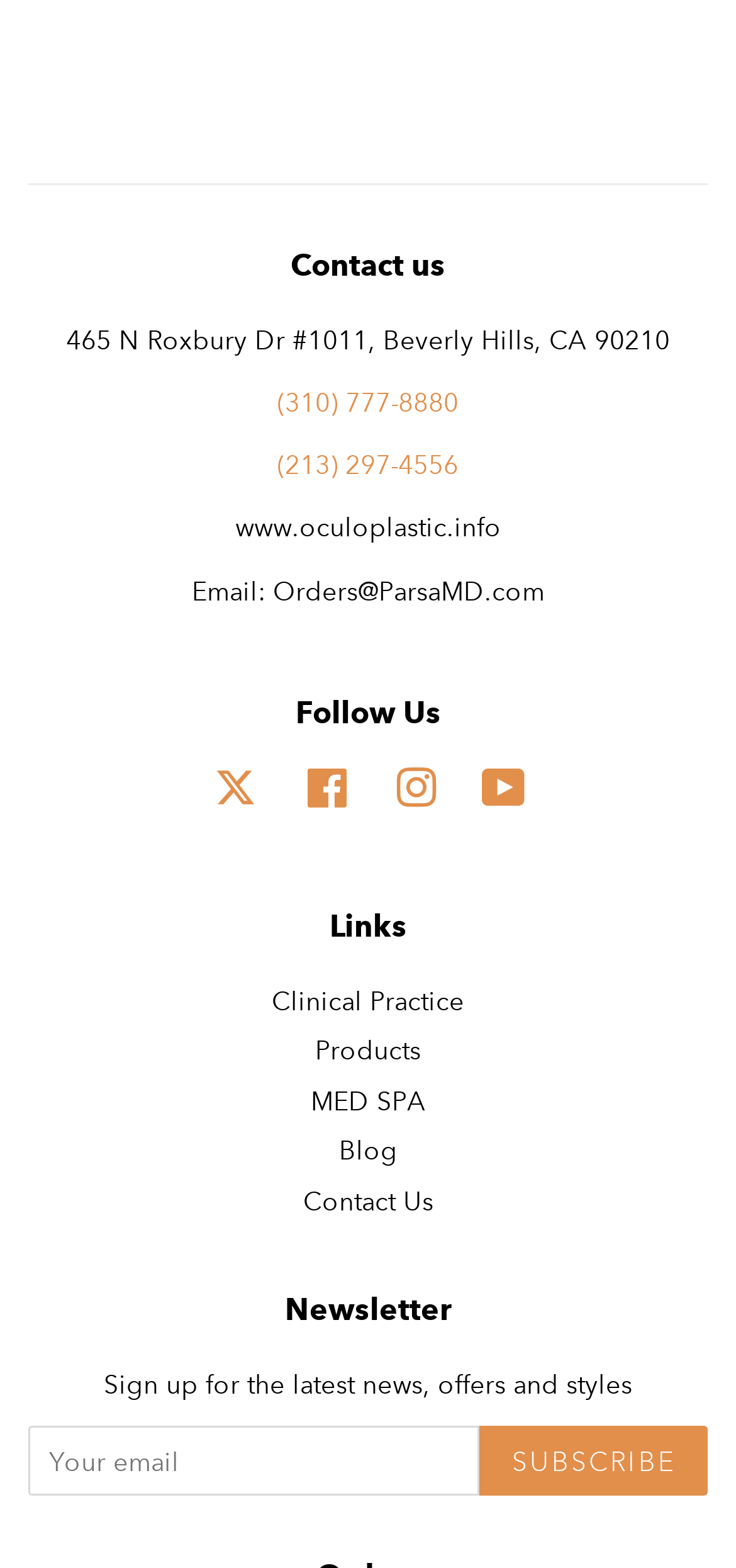Locate the bounding box of the UI element based on this description: "(310) 777-8880". Provide four float numbers between 0 and 1 as [left, top, right, bottom].

[0.377, 0.246, 0.623, 0.268]